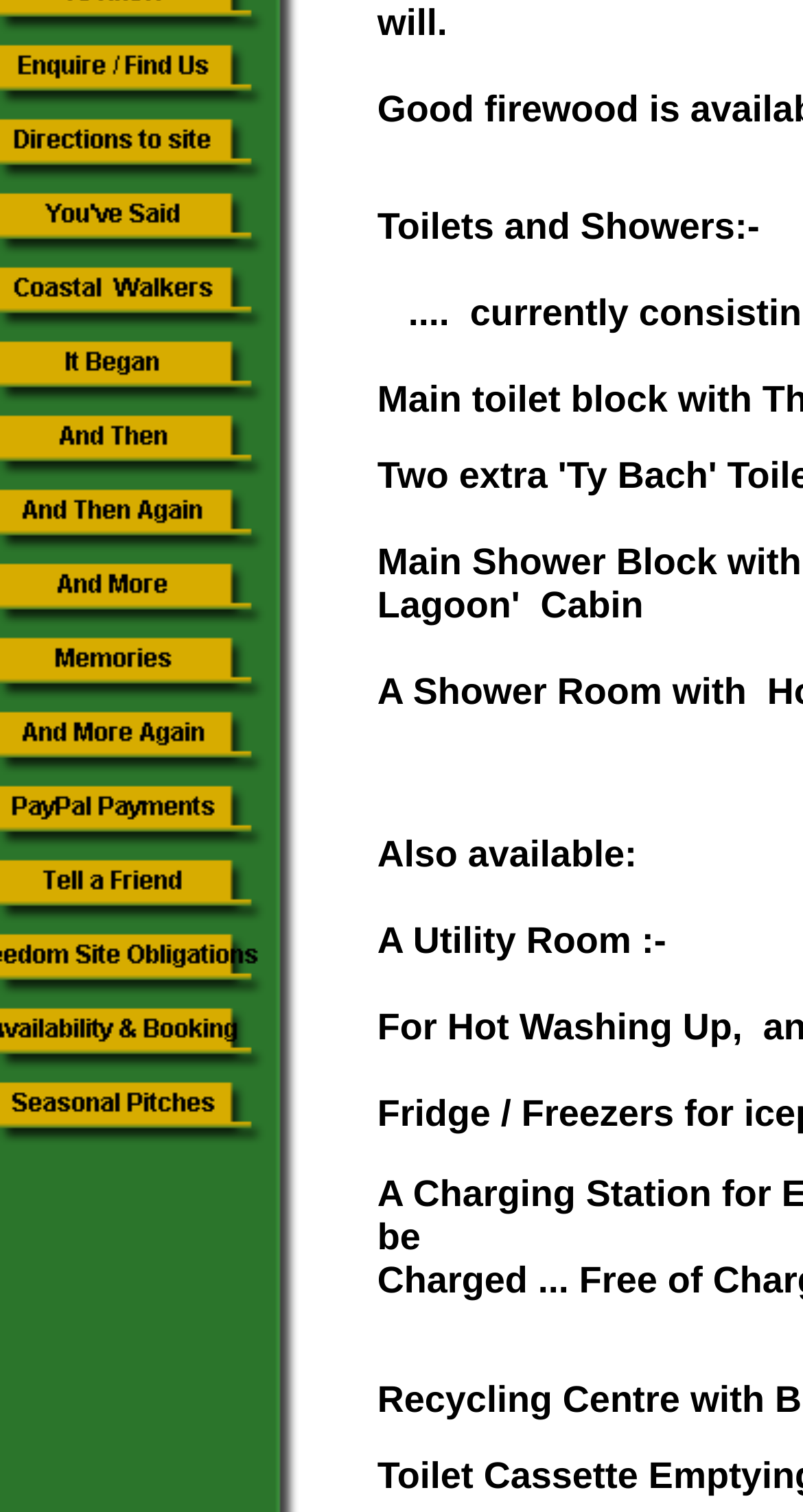Bounding box coordinates are specified in the format (top-left x, top-left y, bottom-right x, bottom-right y). All values are floating point numbers bounded between 0 and 1. Please provide the bounding box coordinate of the region this sentence describes: name="navig4" title="Enquire / Find Us"

[0.0, 0.056, 0.336, 0.079]